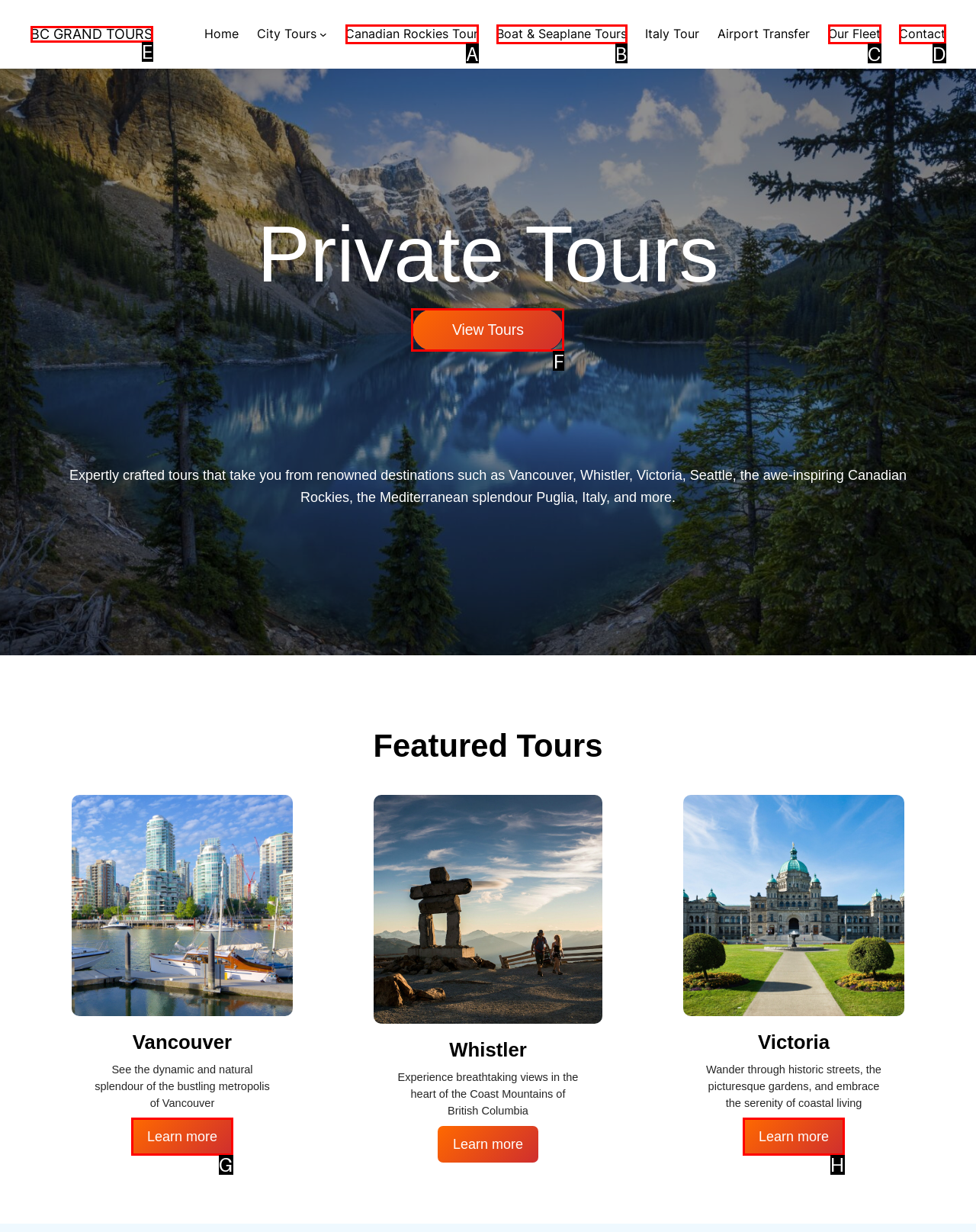Identify which option matches the following description: About Us
Answer by giving the letter of the correct option directly.

None